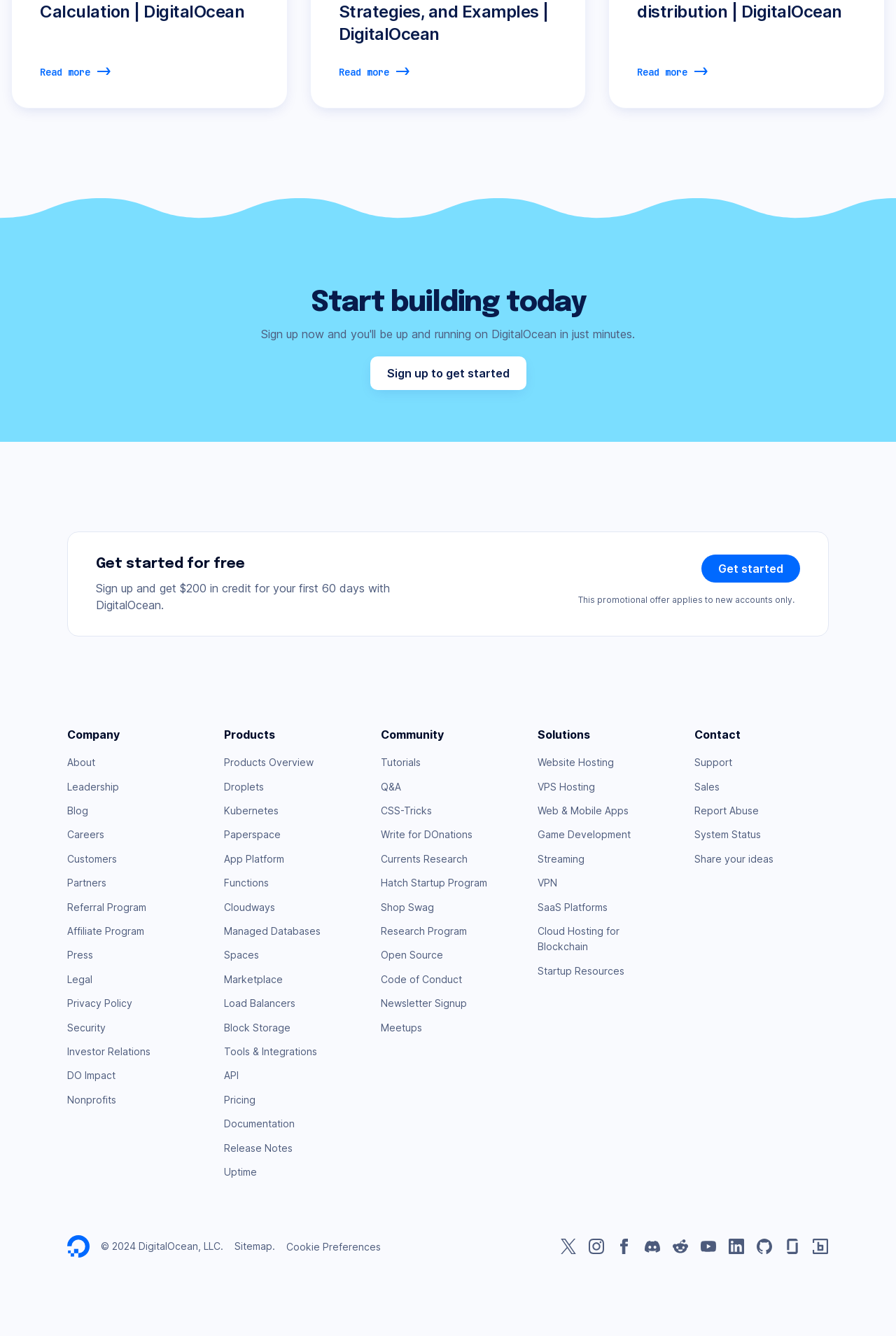Determine the bounding box coordinates of the region I should click to achieve the following instruction: "View Our Products". Ensure the bounding box coordinates are four float numbers between 0 and 1, i.e., [left, top, right, bottom].

None